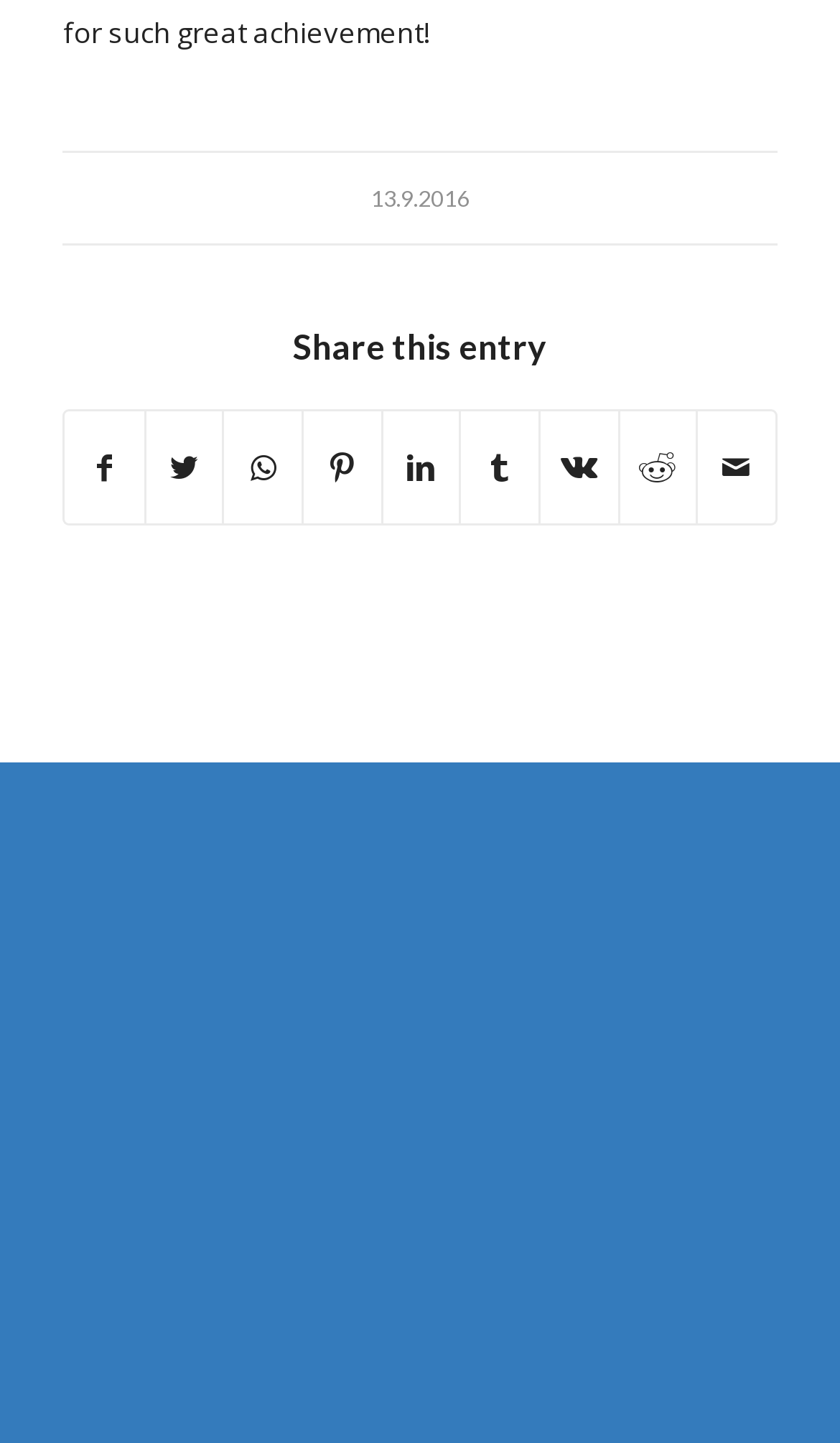Highlight the bounding box coordinates of the element you need to click to perform the following instruction: "Share by Mail."

[0.831, 0.285, 0.922, 0.363]